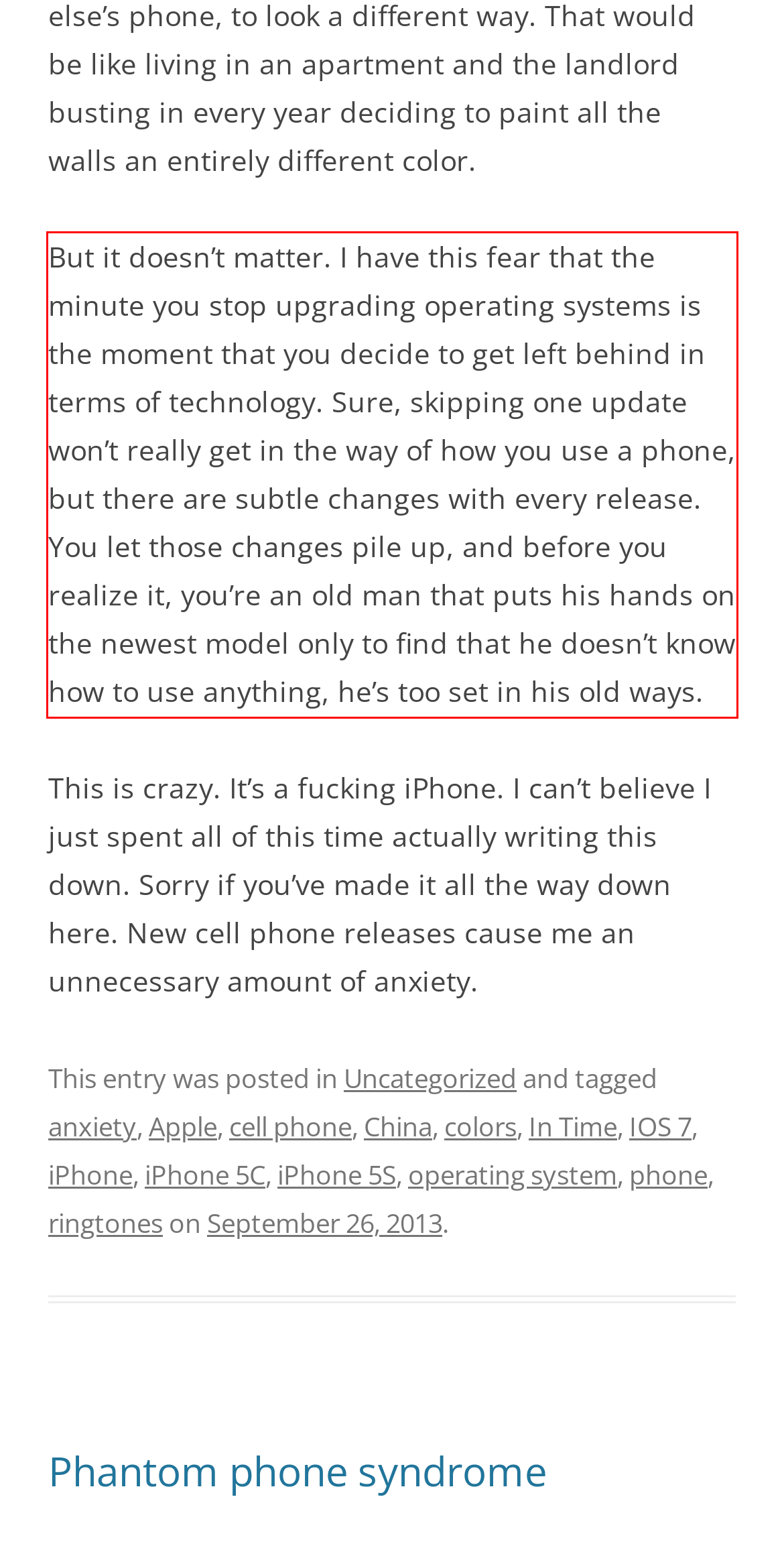You are looking at a screenshot of a webpage with a red rectangle bounding box. Use OCR to identify and extract the text content found inside this red bounding box.

But it doesn’t matter. I have this fear that the minute you stop upgrading operating systems is the moment that you decide to get left behind in terms of technology. Sure, skipping one update won’t really get in the way of how you use a phone, but there are subtle changes with every release. You let those changes pile up, and before you realize it, you’re an old man that puts his hands on the newest model only to find that he doesn’t know how to use anything, he’s too set in his old ways.